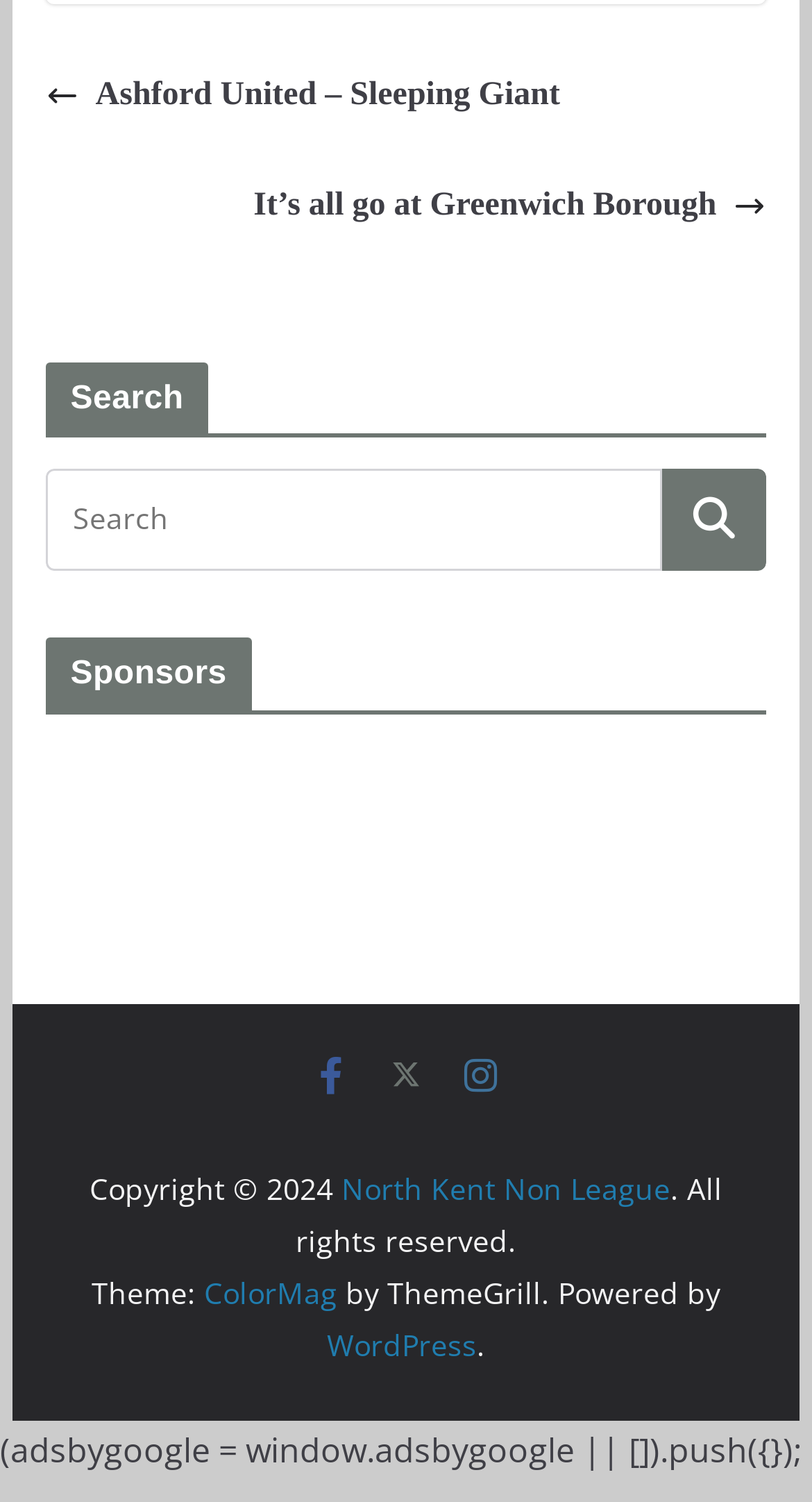Provide a brief response using a word or short phrase to this question:
What is the name of the theme?

ColorMag